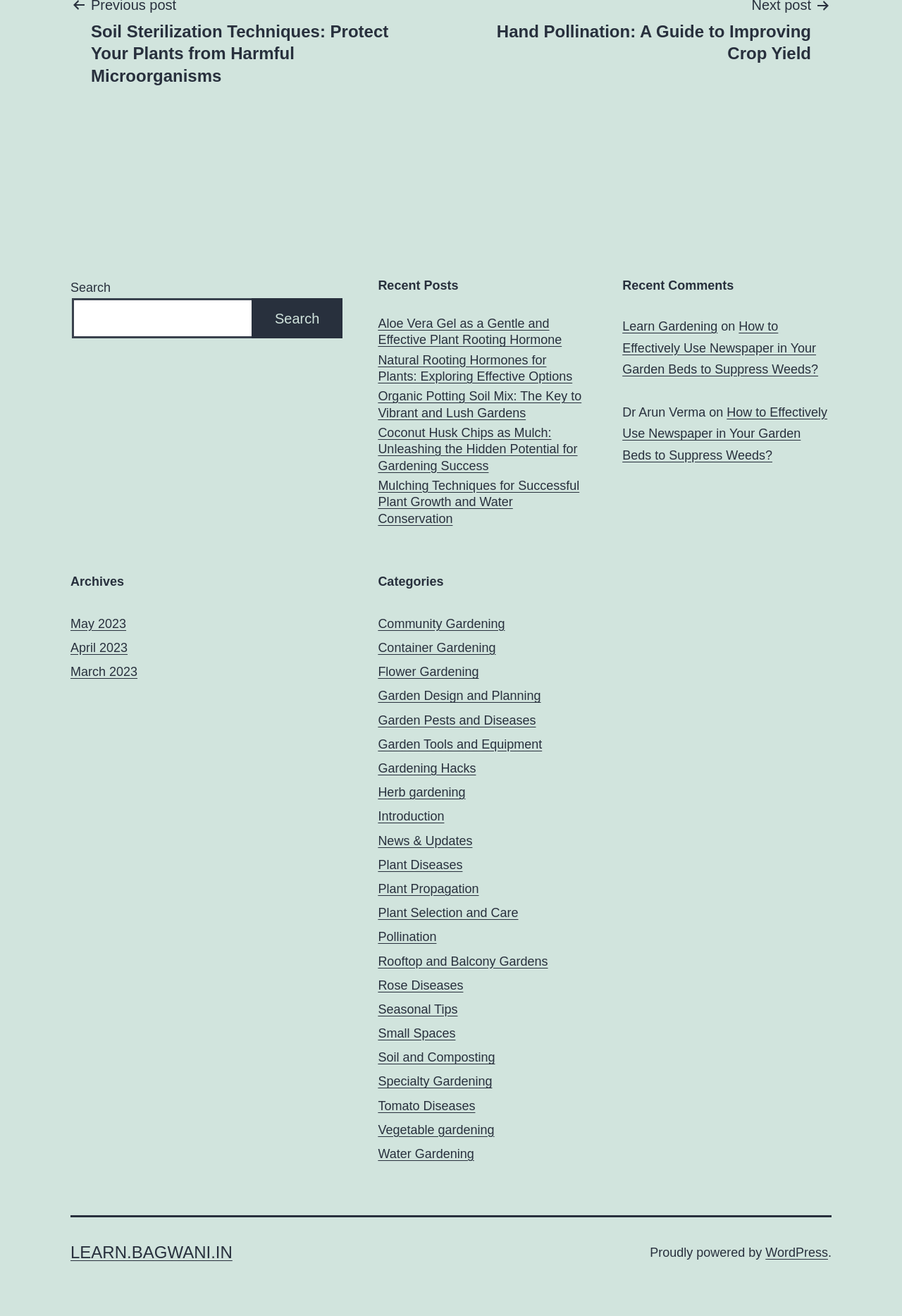Please find the bounding box coordinates of the element's region to be clicked to carry out this instruction: "Click the 'Options' button".

None